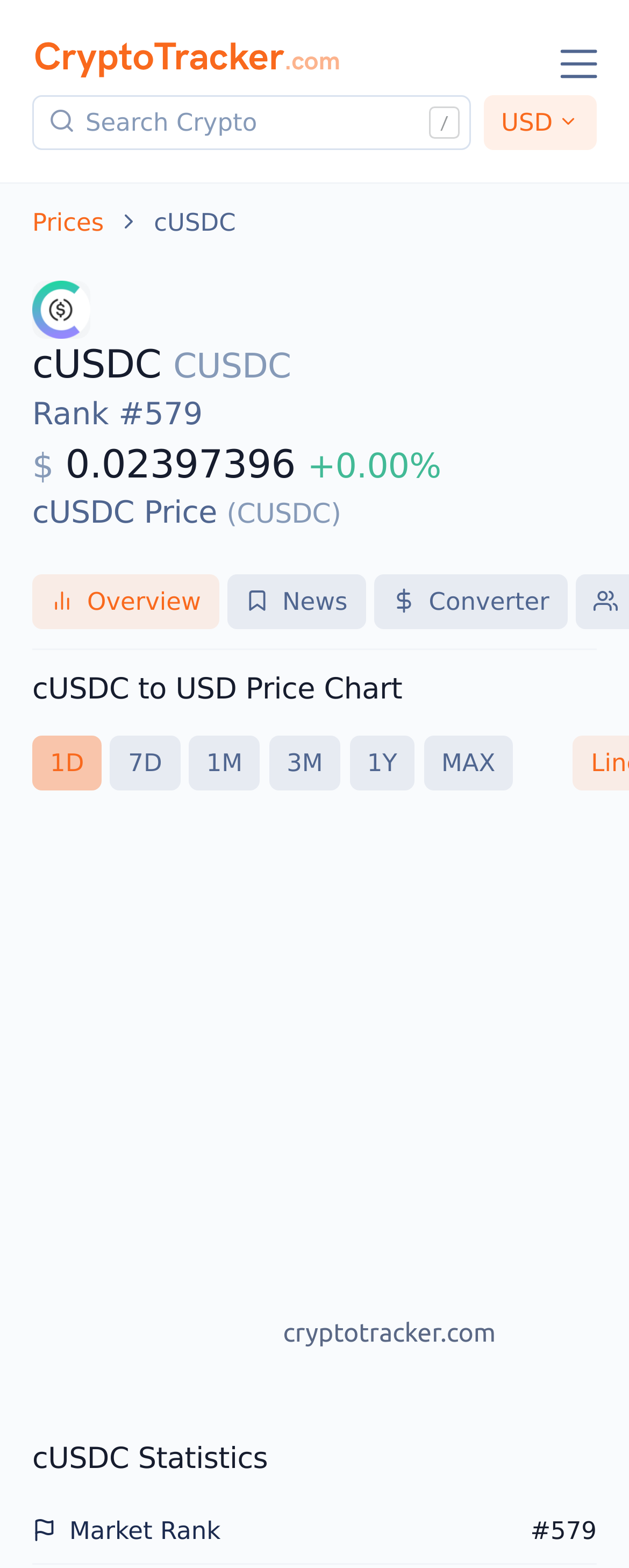Please identify the bounding box coordinates of the element's region that needs to be clicked to fulfill the following instruction: "Select 1-day price chart". The bounding box coordinates should consist of four float numbers between 0 and 1, i.e., [left, top, right, bottom].

[0.051, 0.469, 0.162, 0.504]